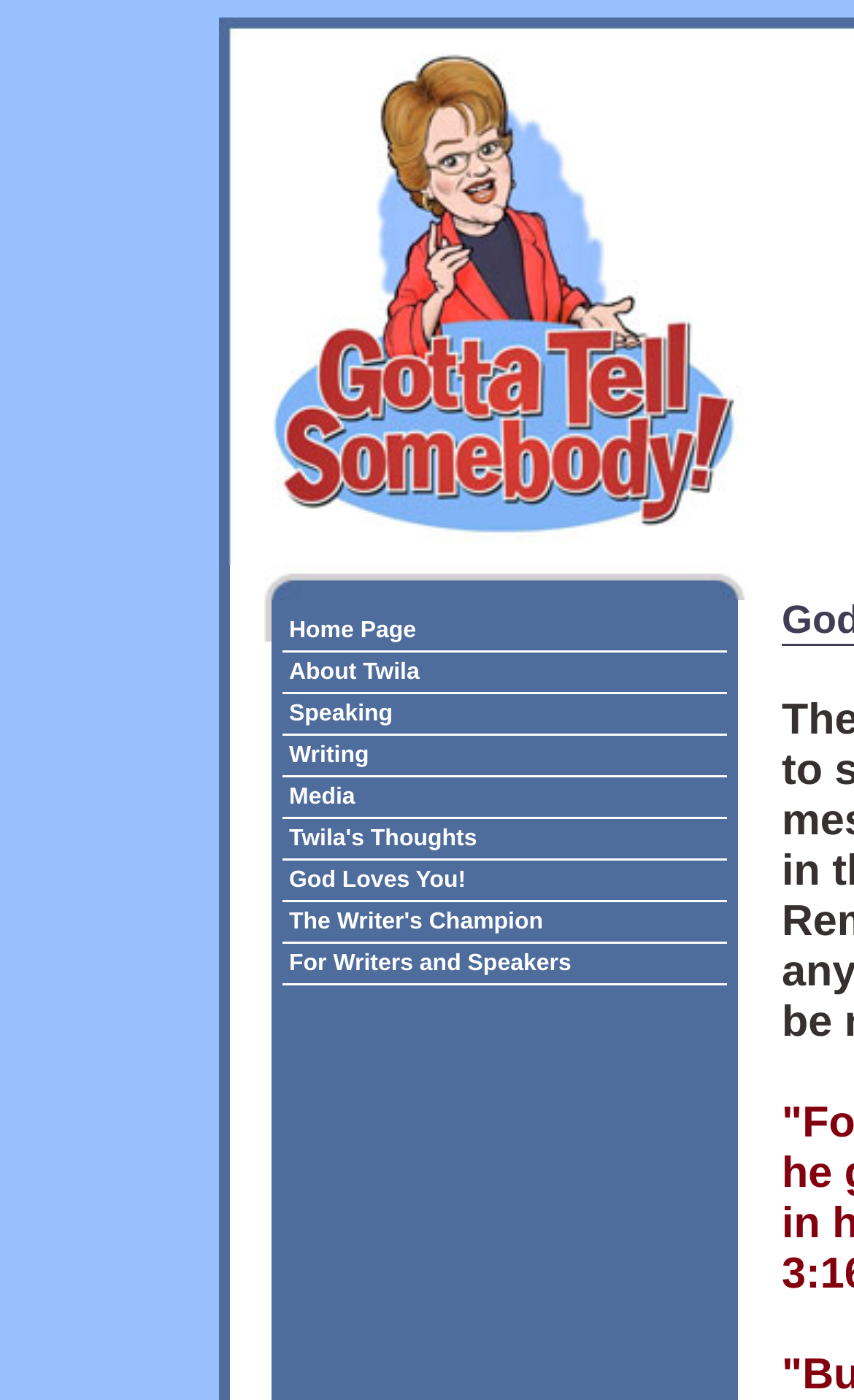Can you show the bounding box coordinates of the region to click on to complete the task described in the instruction: "Discover resources For Writers and Speakers"?

[0.331, 0.674, 0.867, 0.702]